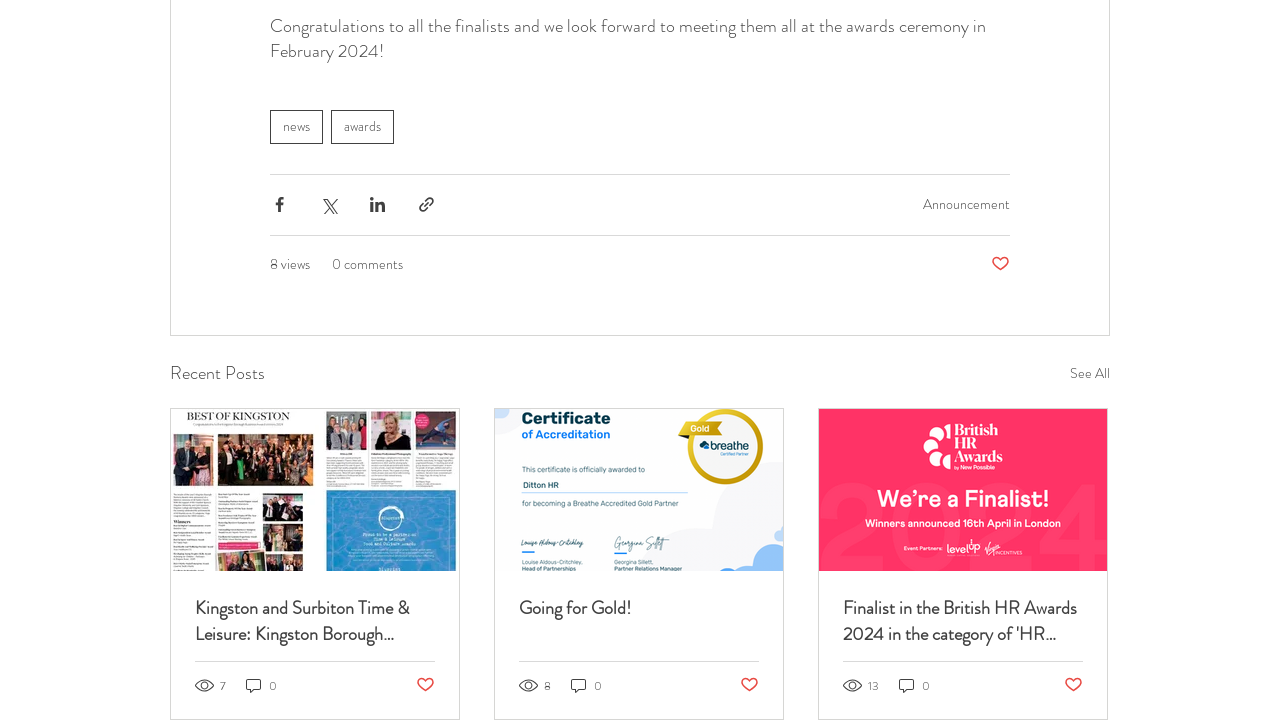Please identify the bounding box coordinates of the area that needs to be clicked to follow this instruction: "Search for something".

None